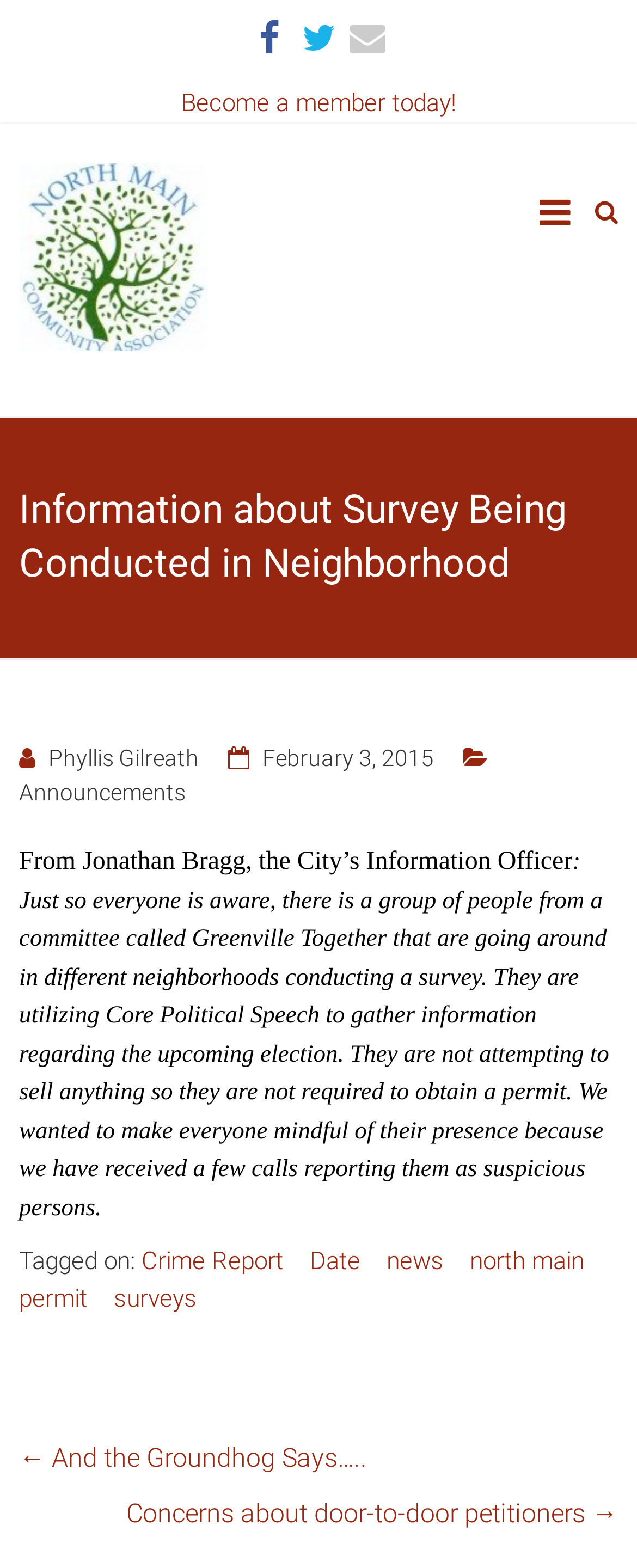Please specify the bounding box coordinates in the format (top-left x, top-left y, bottom-right x, bottom-right y), with values ranging from 0 to 1. Identify the bounding box for the UI component described as follows: Concerns about door-to-door petitioners →

[0.198, 0.948, 0.97, 0.984]